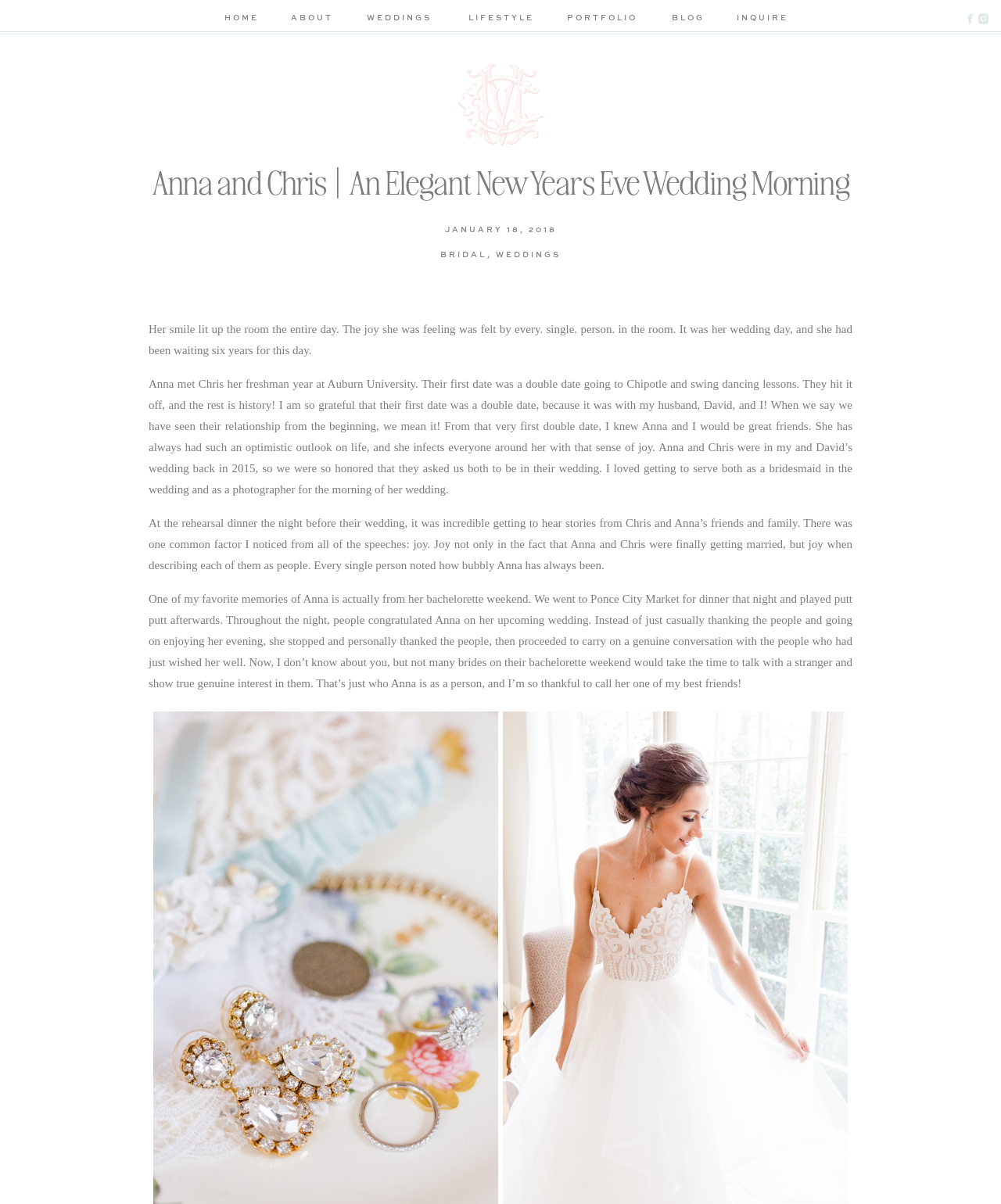Reply to the question with a brief word or phrase: Where did Anna and Chris meet?

Auburn University